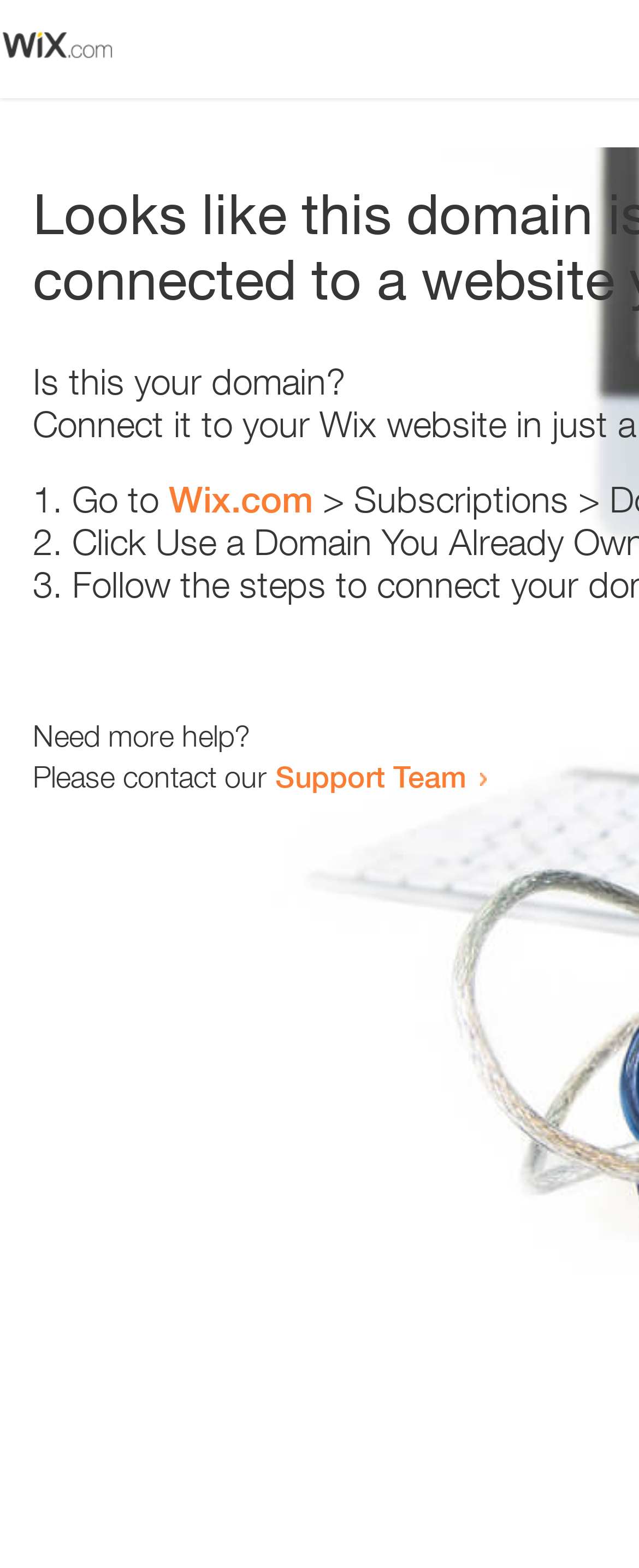Respond with a single word or short phrase to the following question: 
What is the link below the list?

Support Team